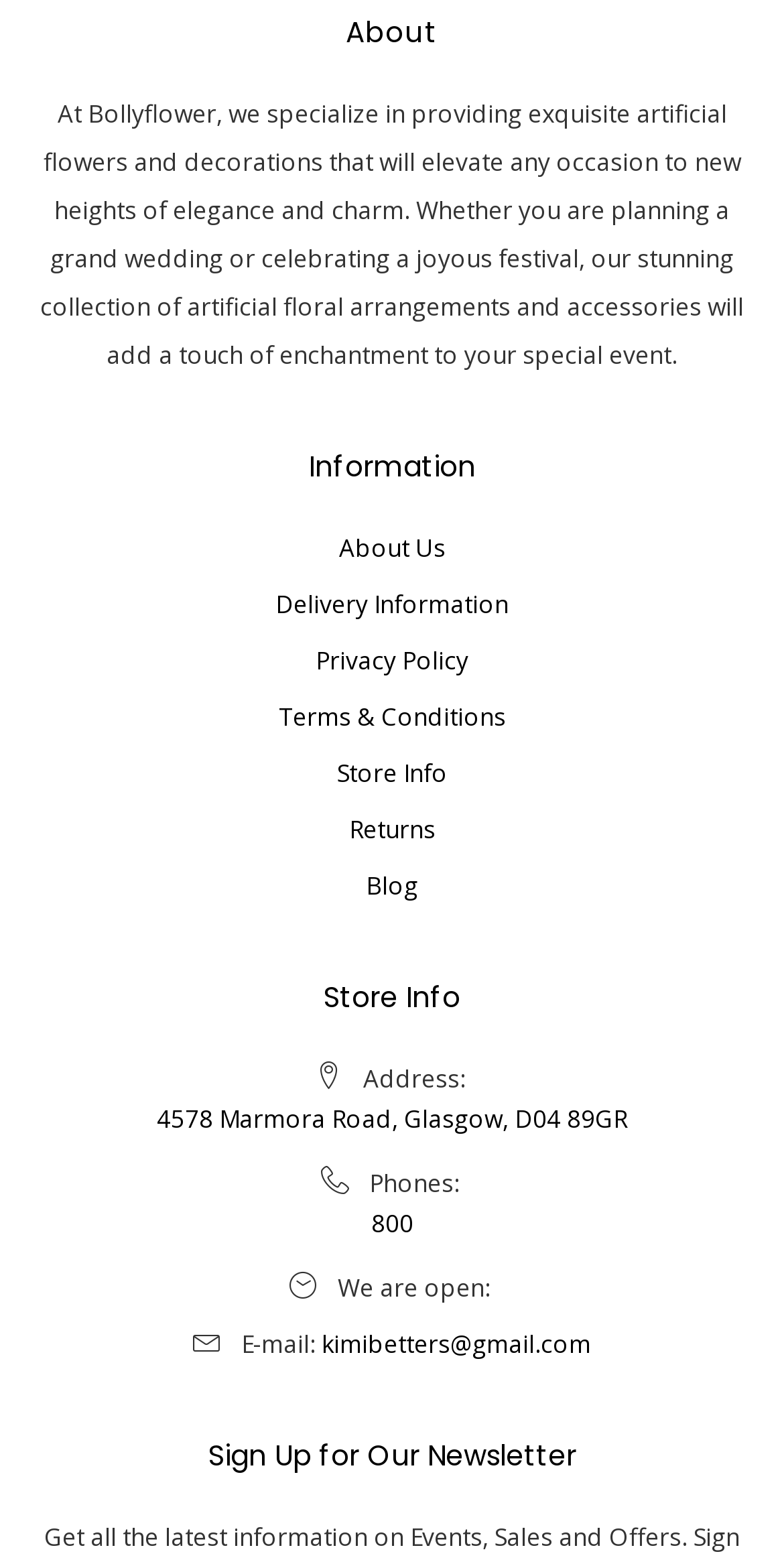Specify the bounding box coordinates of the region I need to click to perform the following instruction: "Check Store Info". The coordinates must be four float numbers in the range of 0 to 1, i.e., [left, top, right, bottom].

[0.429, 0.479, 0.571, 0.51]